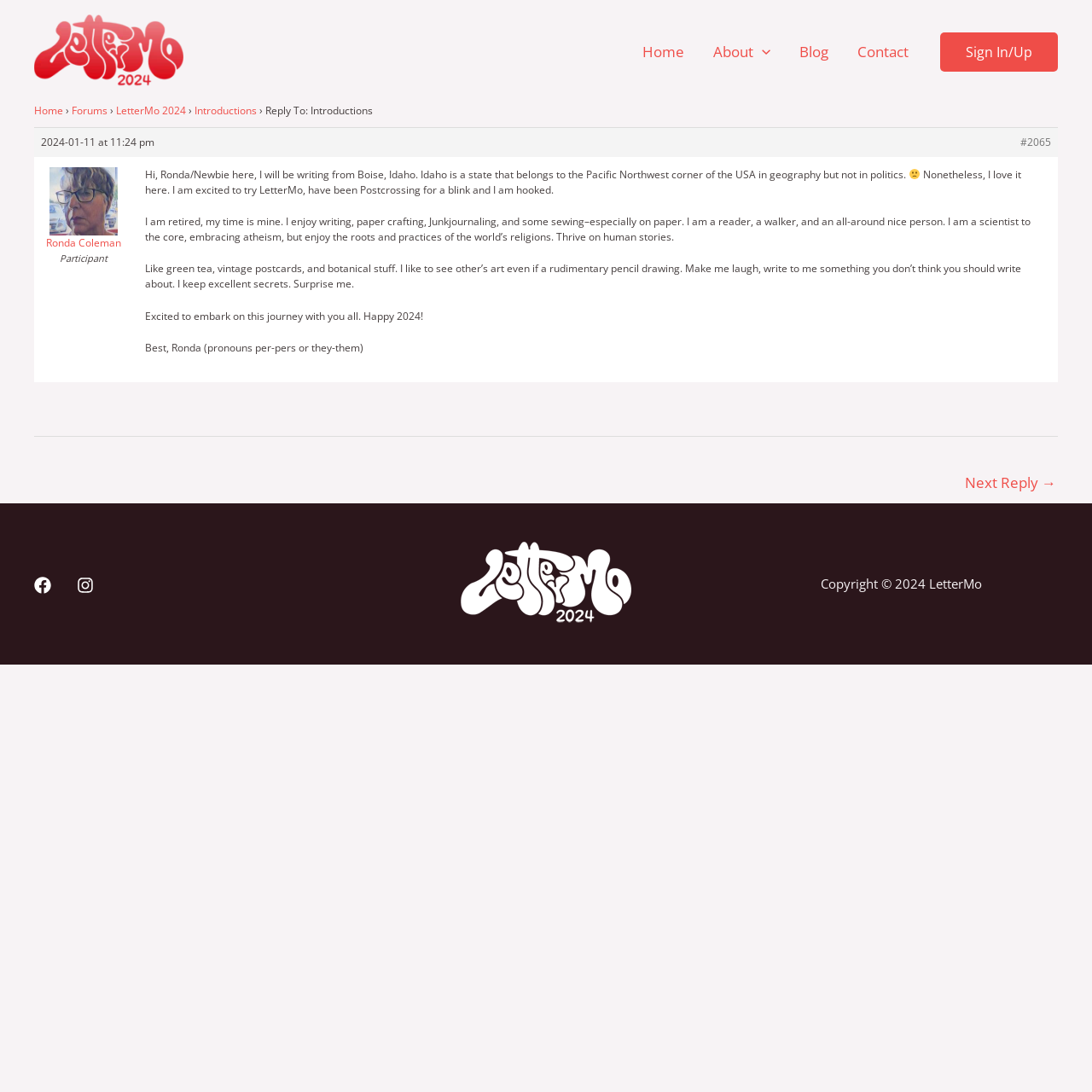Bounding box coordinates should be in the format (top-left x, top-left y, bottom-right x, bottom-right y) and all values should be floating point numbers between 0 and 1. Determine the bounding box coordinate for the UI element described as: parent_node: About aria-label="Menu Toggle"

[0.69, 0.02, 0.705, 0.075]